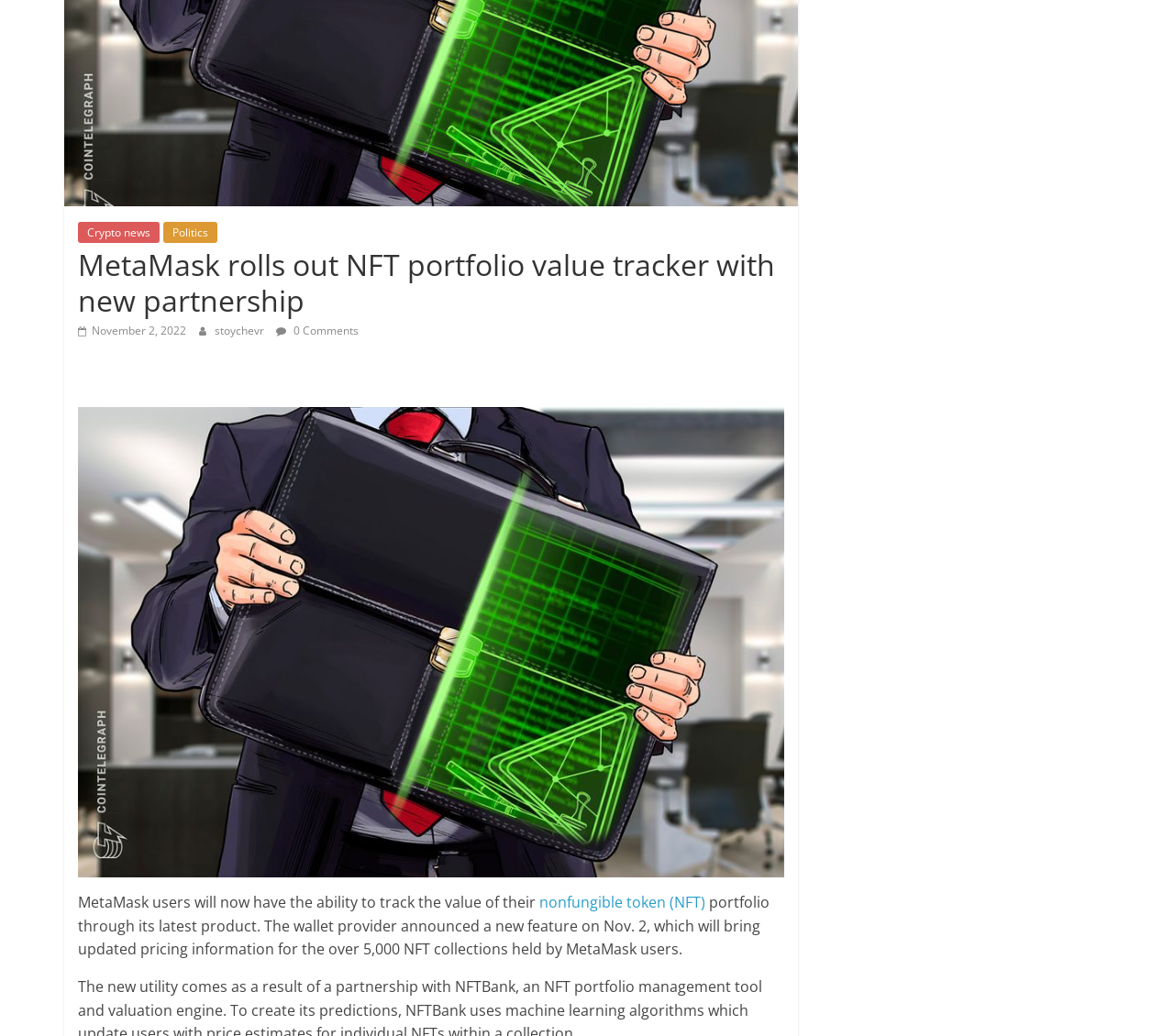Identify the bounding box for the UI element that is described as follows: "Politics".

[0.139, 0.214, 0.185, 0.234]